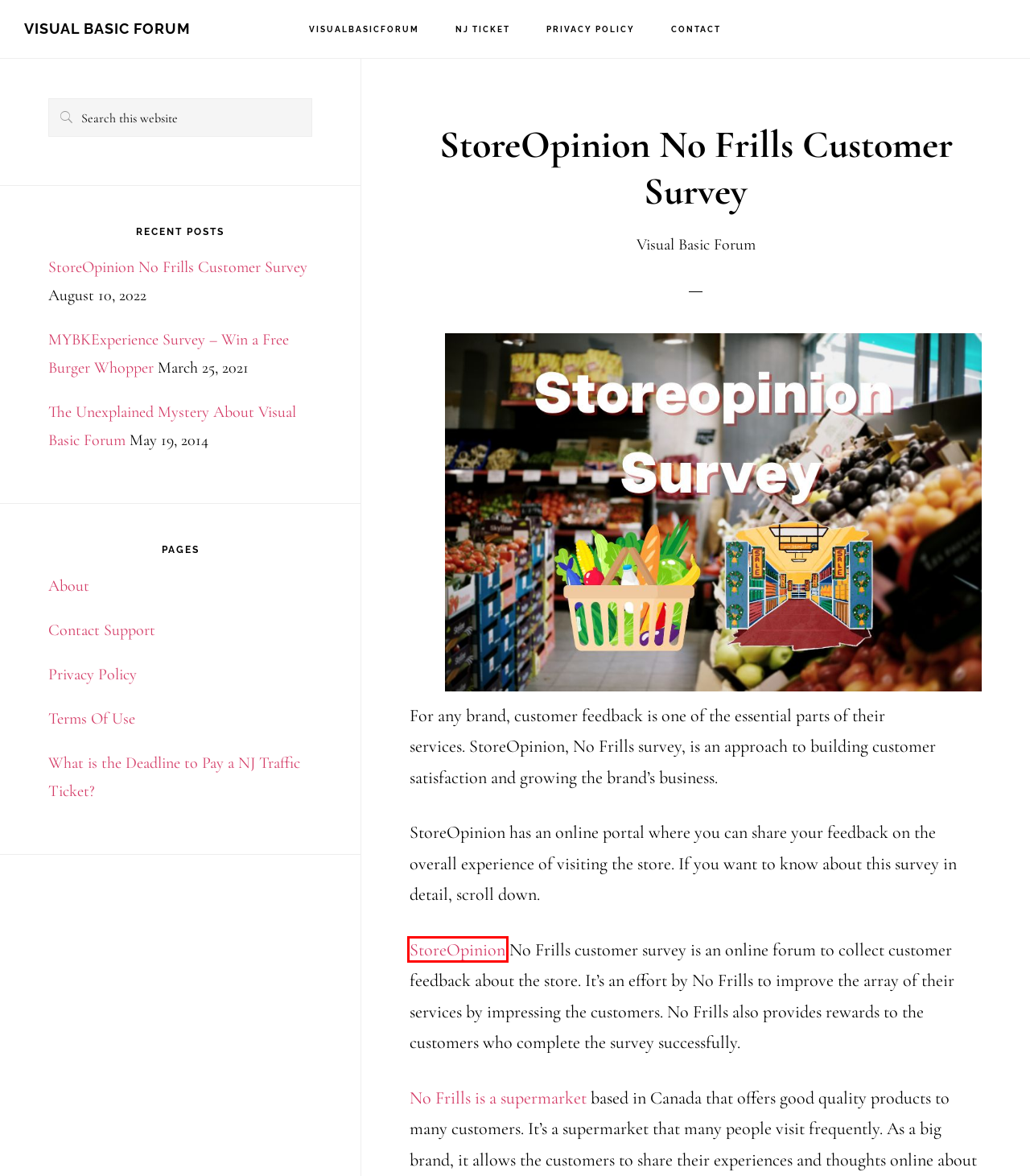You are given a screenshot depicting a webpage with a red bounding box around a UI element. Select the description that best corresponds to the new webpage after clicking the selected element. Here are the choices:
A. The Unexplained Mystery About Visual Basic Forum - Visual Basic Forum
B. What is the Deadline to Pay a NJ Traffic Ticket?
C. Contact Support - Visual Basic Forum
D. Www.StoreOpinion.CA - No Frills & Loblaws SuperStore Survey
E. MYBKExperience Survey - Win a Free Burger Whopper - Visual Basic Forum
F. Terms Of Use - Visual Basic Forum
G. About - Visual Basic Forum
H. Privacy Policy - Visual Basic Forum

D